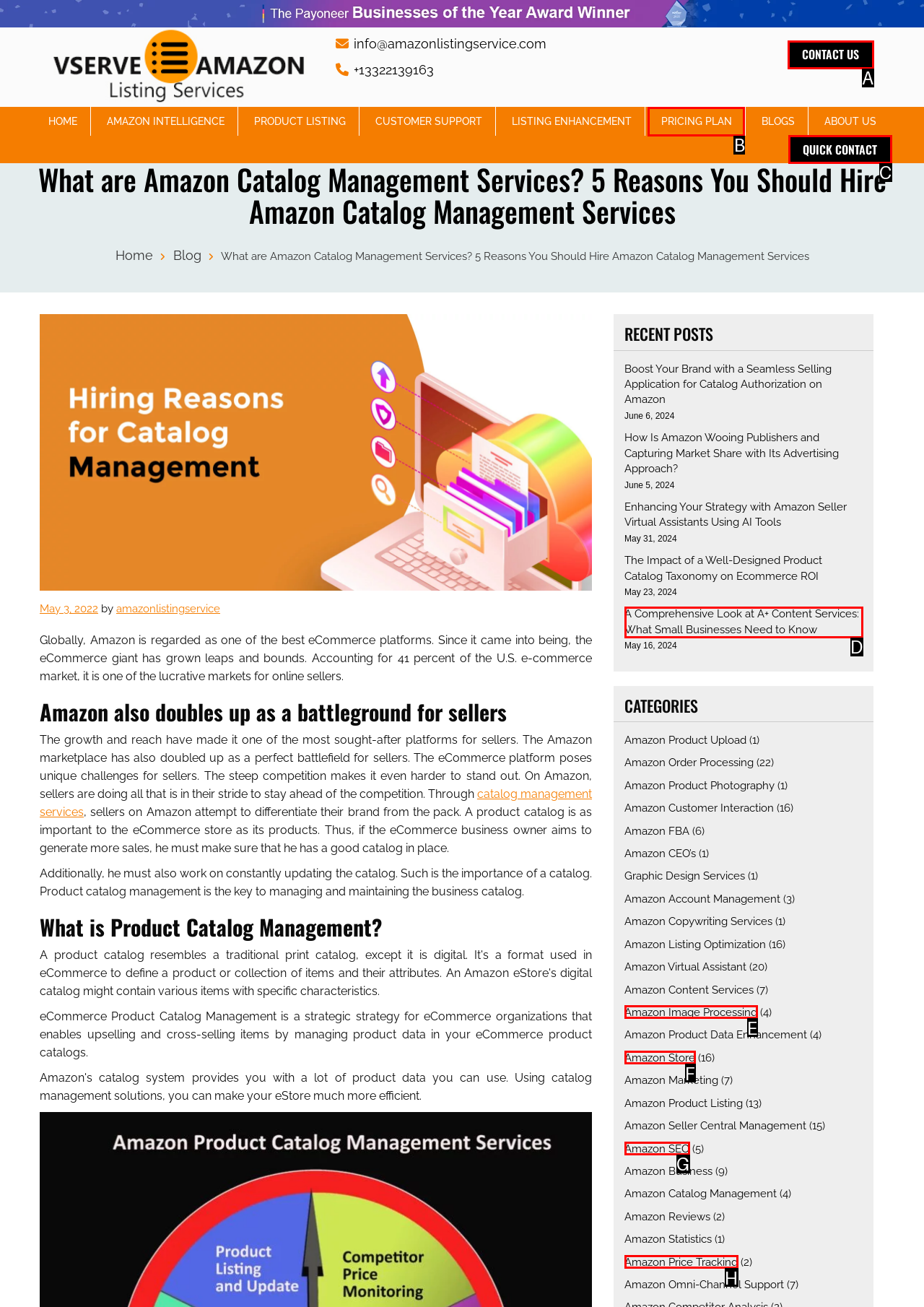Indicate which lettered UI element to click to fulfill the following task: View PRICING PLAN
Provide the letter of the correct option.

B